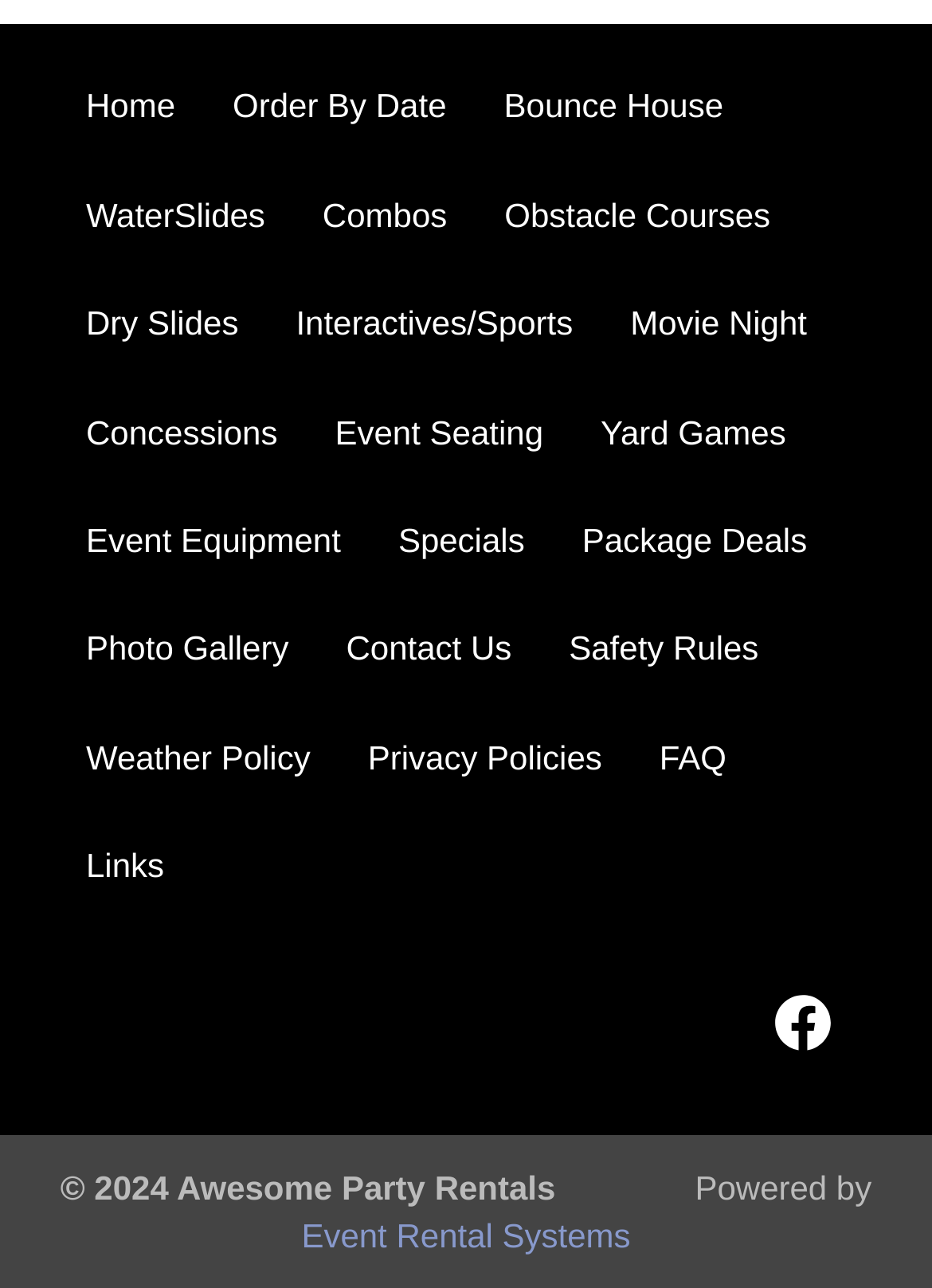Give a concise answer of one word or phrase to the question: 
How many social media links are there?

1